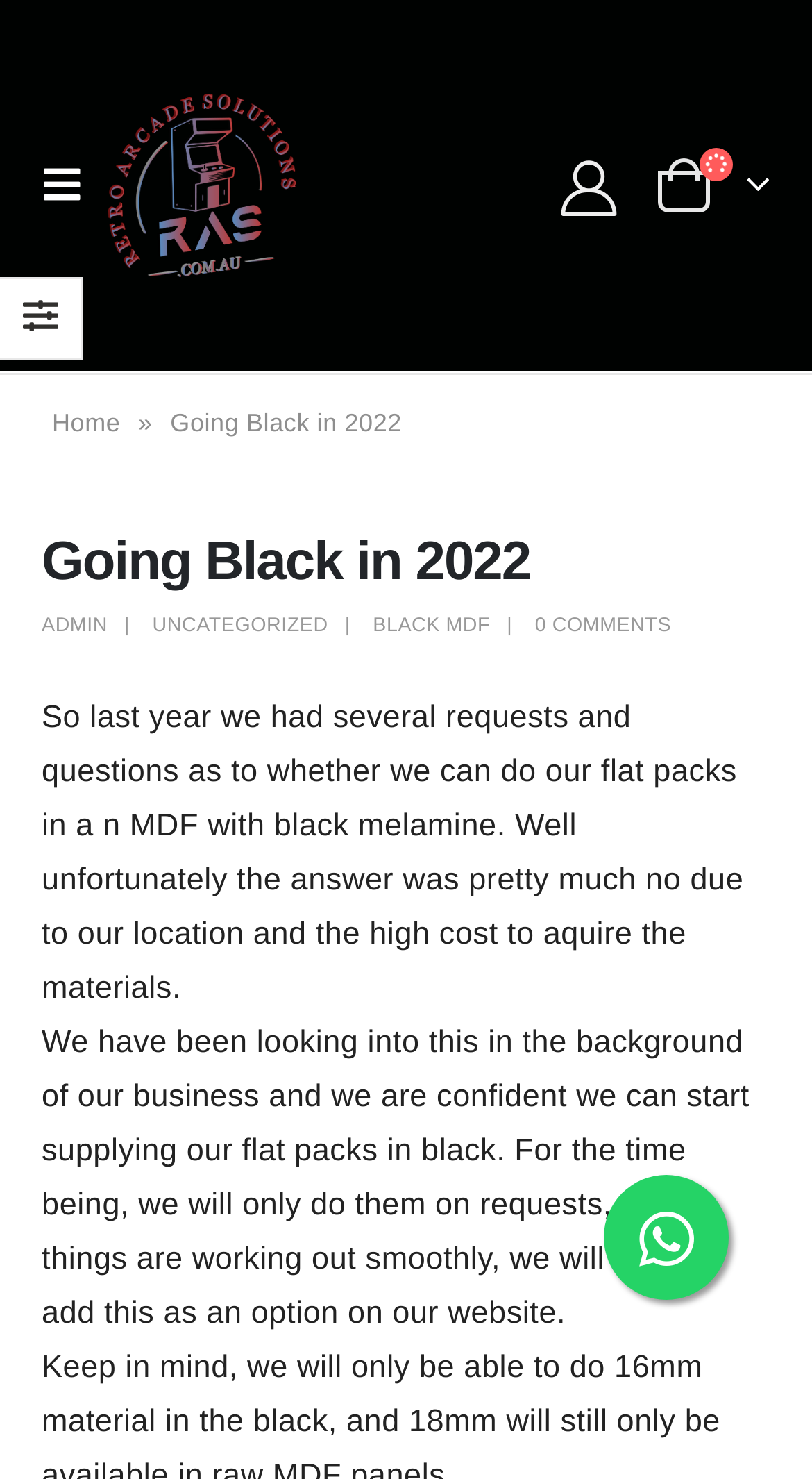What is the name of the website?
Deliver a detailed and extensive answer to the question.

The name of the website can be found in the top-left corner of the webpage, where it says 'Retro Arcade Solutions' in a link format.